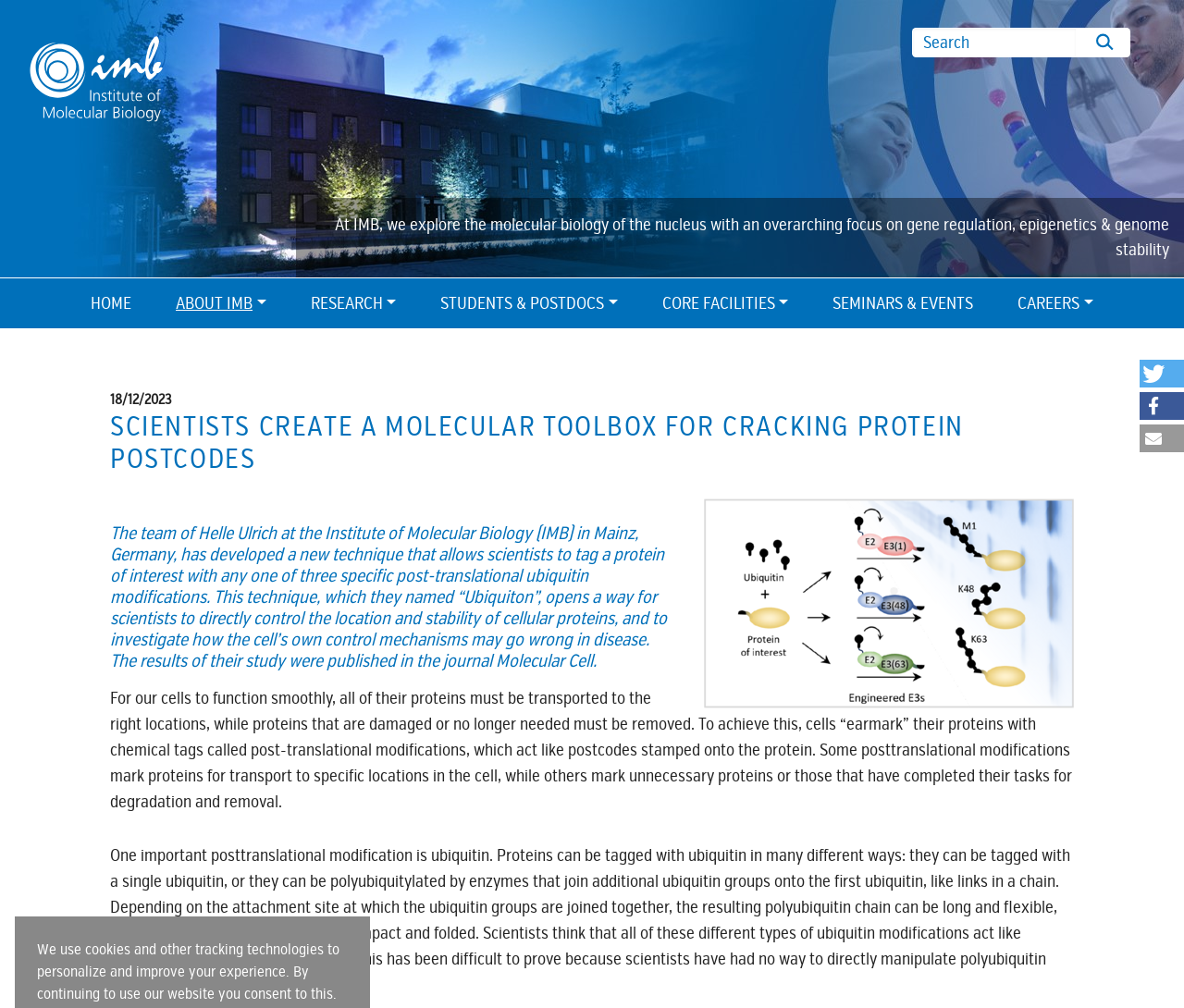Locate the bounding box of the UI element described by: "Seminars & Events" in the given webpage screenshot.

[0.685, 0.276, 0.841, 0.326]